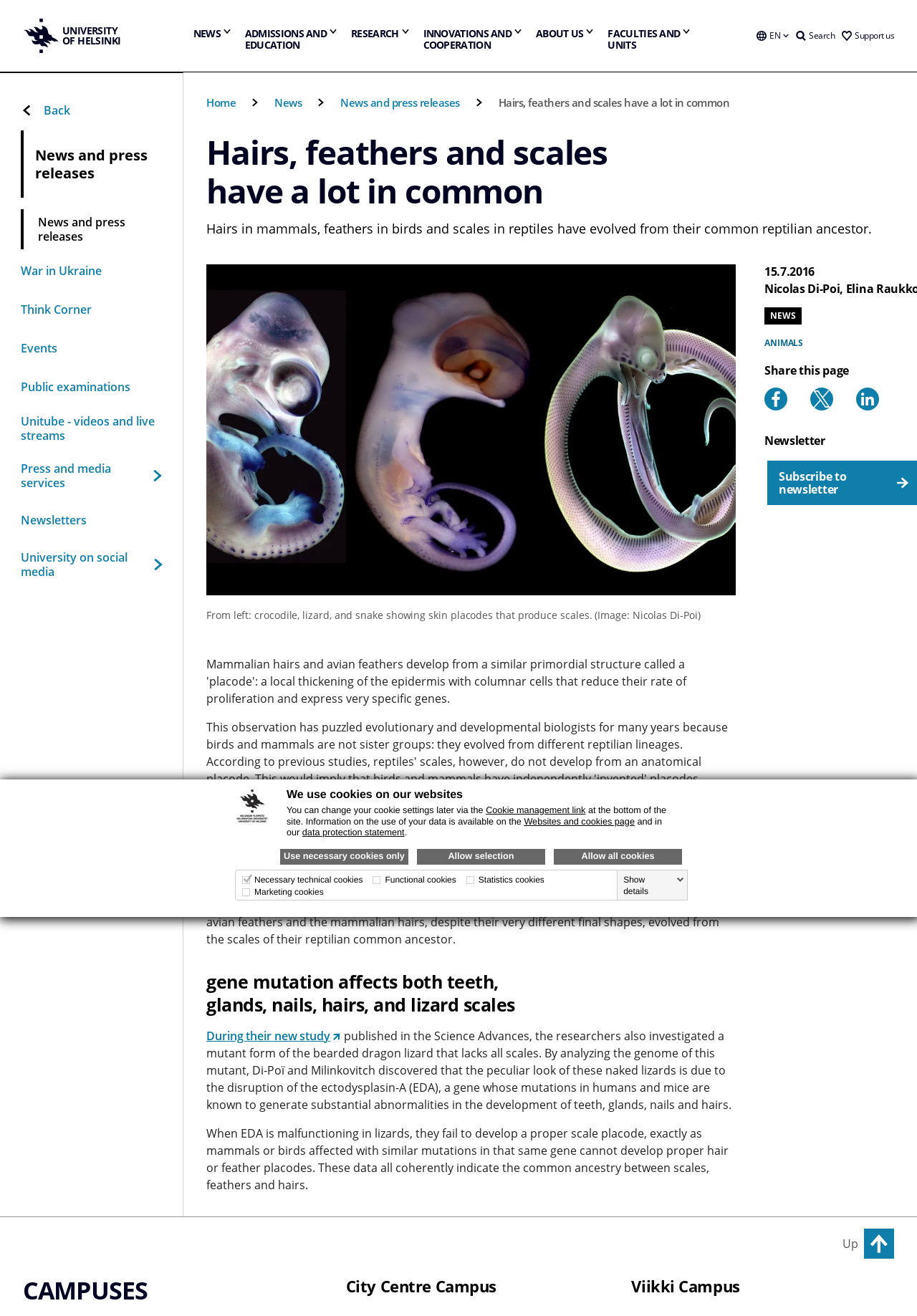What is the name of the professor mentioned in the article?
Provide a detailed answer to the question, using the image to inform your response.

I read the article and found the name of the professor mentioned, which is Michel C. Milinkovitch, a professor at the University of Geneva.